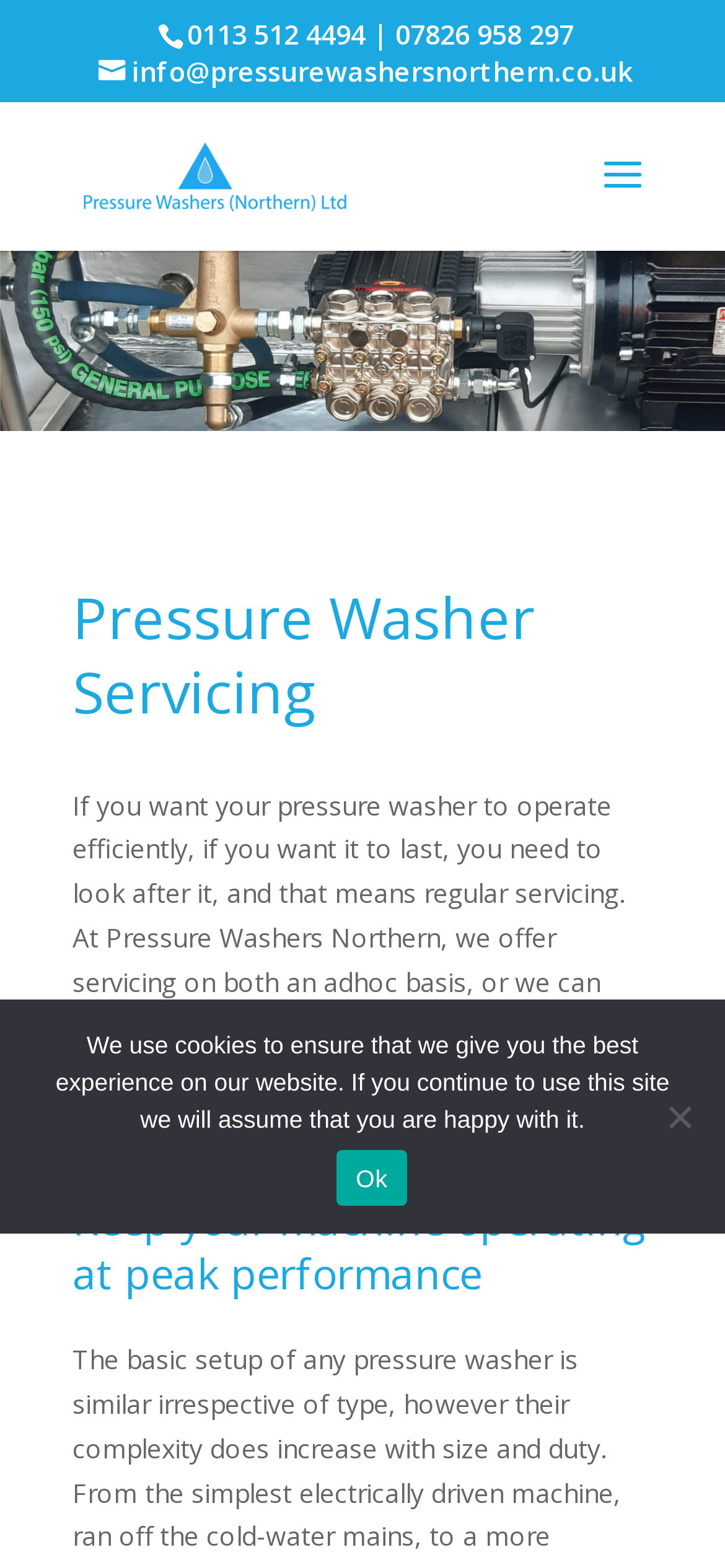What is the phone number to contact Pressure Washers Northern Ltd?
Please answer the question as detailed as possible based on the image.

I found the phone numbers by looking at the top section of the webpage, where the contact information is usually displayed. The phone numbers are written in a static text element with the coordinates [0.258, 0.011, 0.791, 0.033].